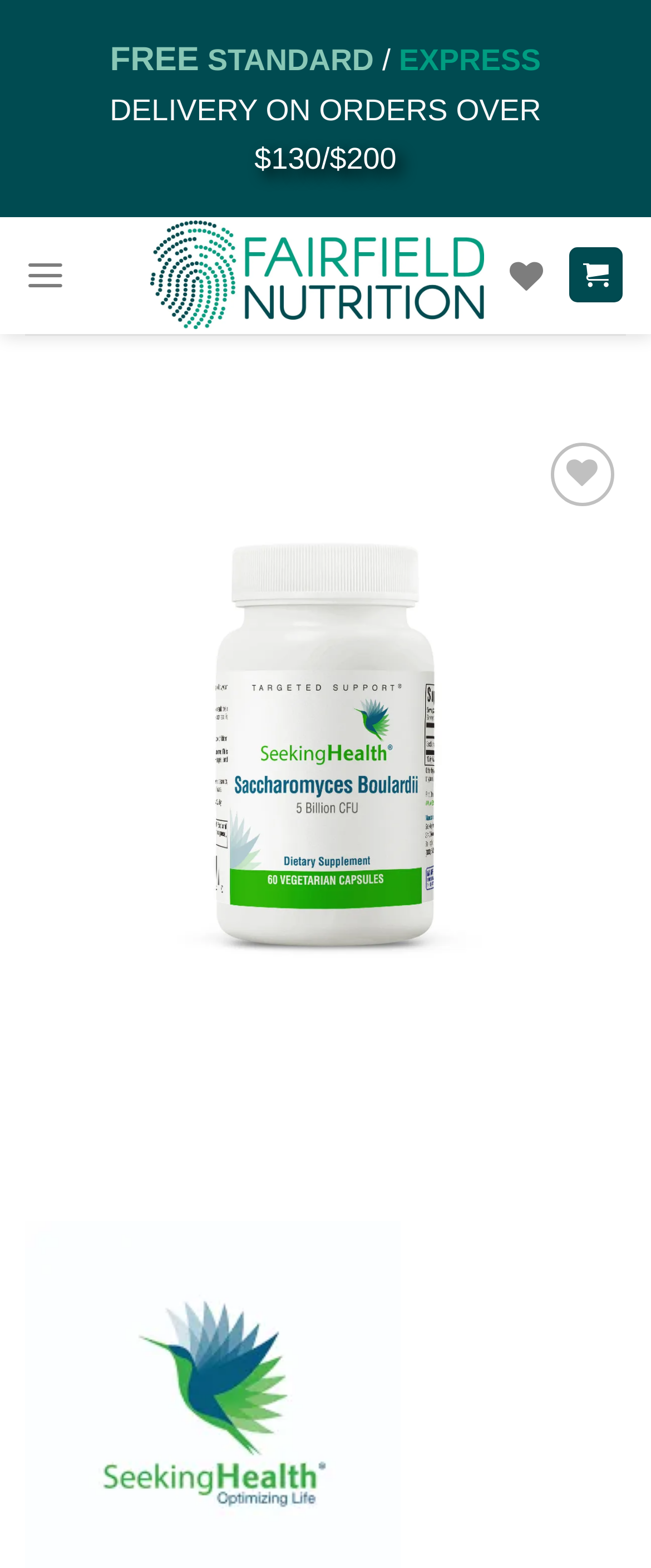Answer the following inquiry with a single word or phrase:
How many images are on the webpage?

3